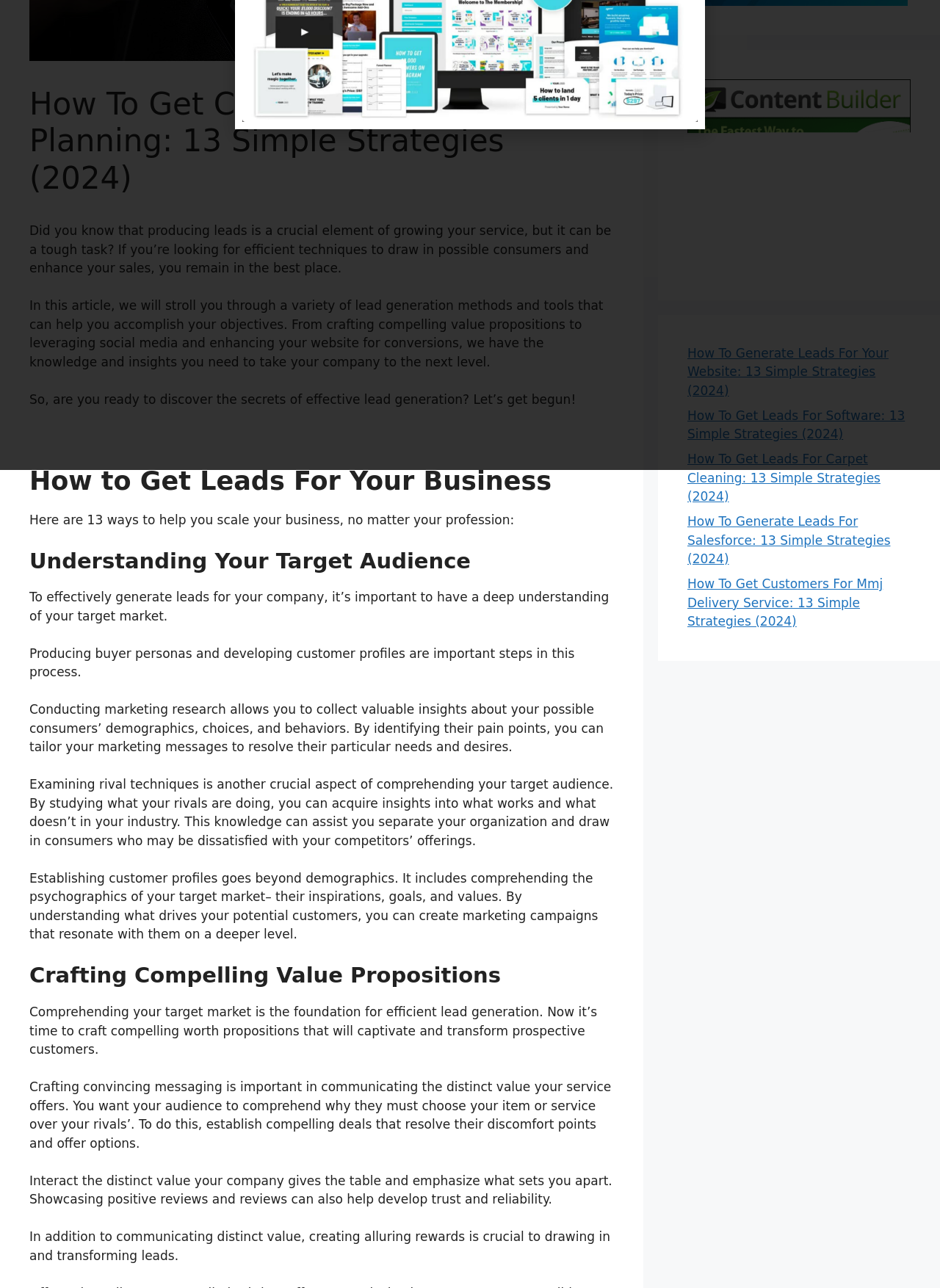Give the bounding box coordinates for this UI element: "alt="Better WordPress Content"". The coordinates should be four float numbers between 0 and 1, arranged as [left, top, right, bottom].

[0.731, 0.197, 0.969, 0.208]